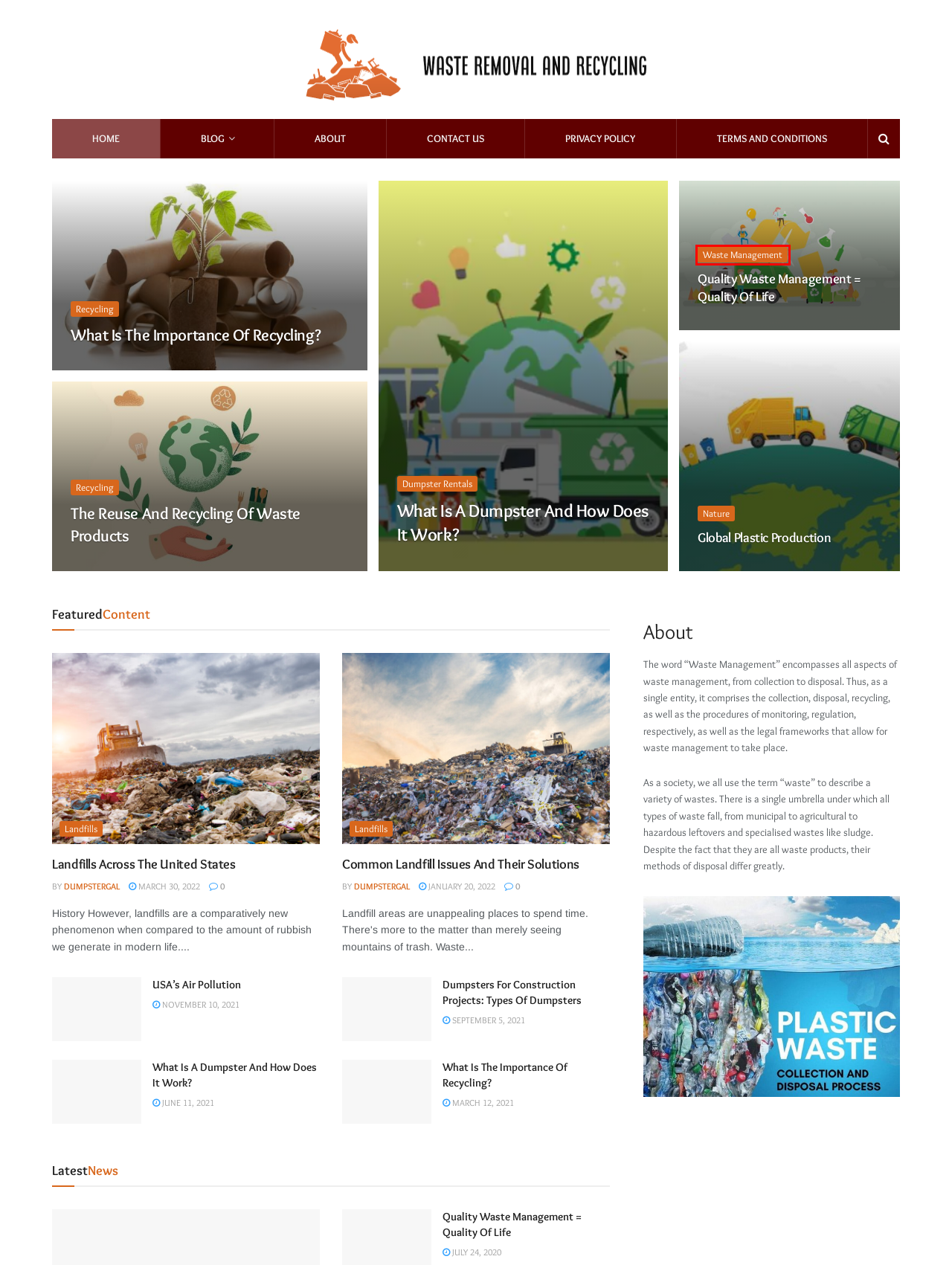Assess the screenshot of a webpage with a red bounding box and determine which webpage description most accurately matches the new page after clicking the element within the red box. Here are the options:
A. Dumpsters For Construction Projects: Types Of Dumpsters – Waste Removal and Recycling
B. Quality Waste Management = Quality Of Life – Waste Removal and Recycling
C. Dumpster Rentals – Waste Removal and Recycling
D. USA’s Air Pollution – Waste Removal and Recycling
E. dumpstergal – Waste Removal and Recycling
F. Waste Management – Waste Removal and Recycling
G. Terms And Conditions – Waste Removal and Recycling
H. Privacy Policy – Waste Removal and Recycling

F